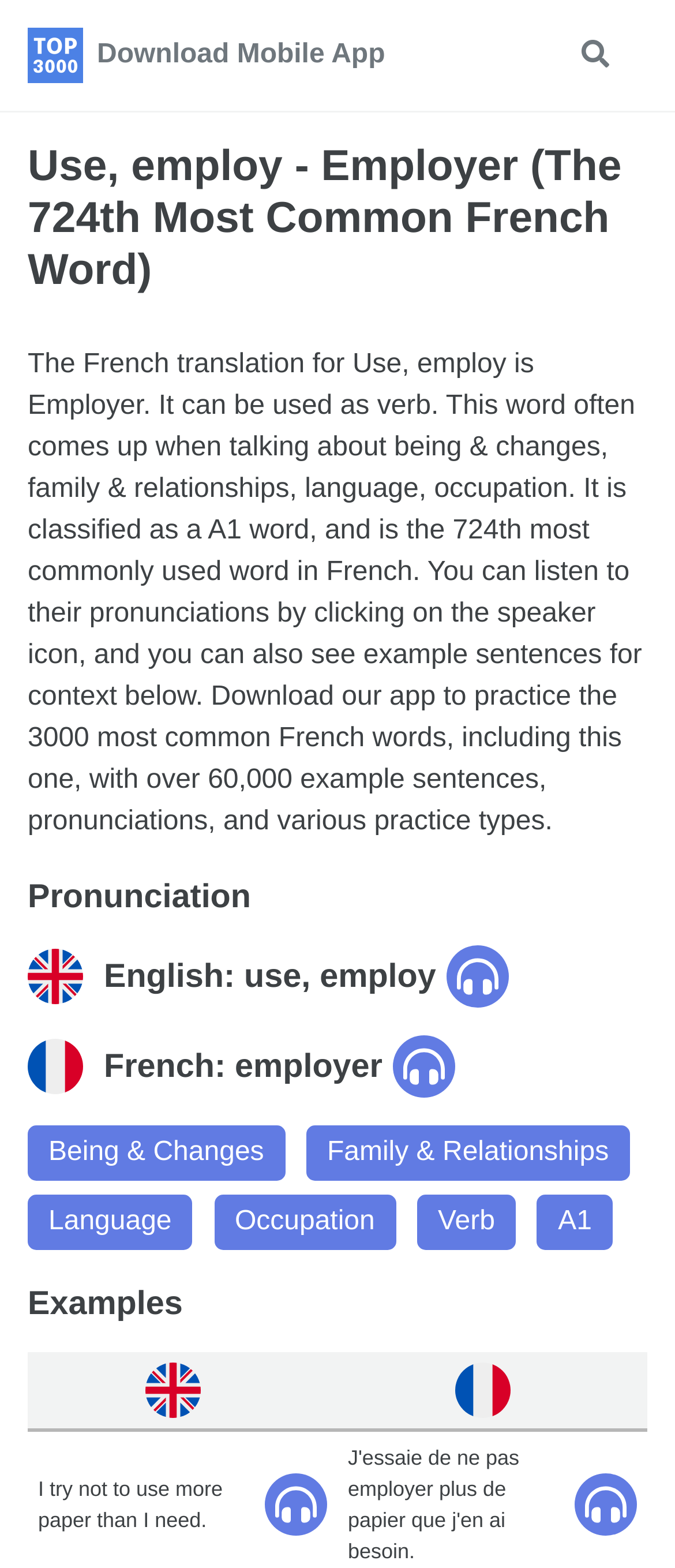Kindly determine the bounding box coordinates of the area that needs to be clicked to fulfill this instruction: "Download Mobile App".

[0.144, 0.022, 0.571, 0.049]